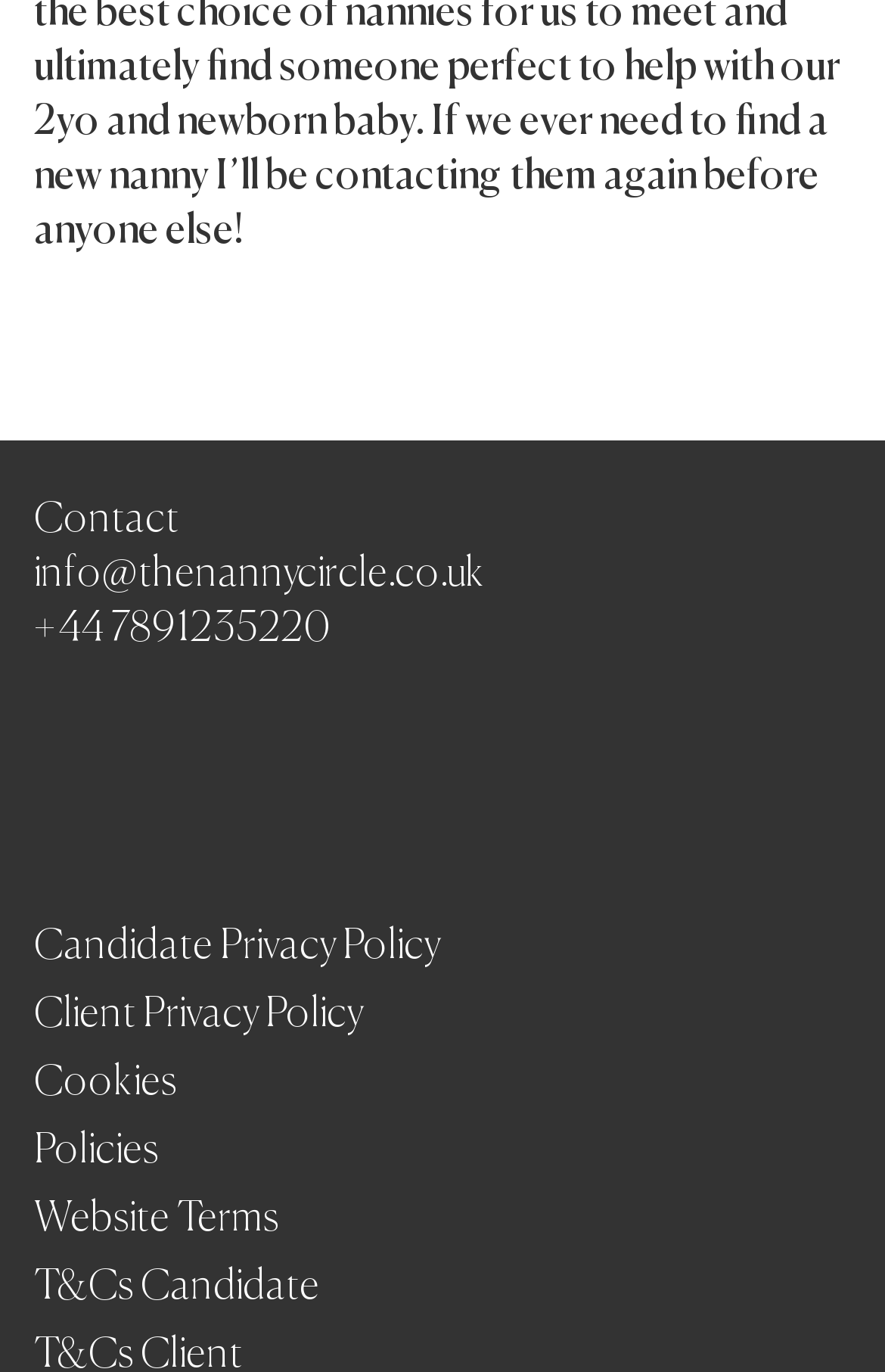Look at the image and give a detailed response to the following question: What is the purpose of the links at the bottom?

I found the purpose of the links at the bottom by looking at the contents of the link elements which suggest that they provide information on policies and terms related to the website.